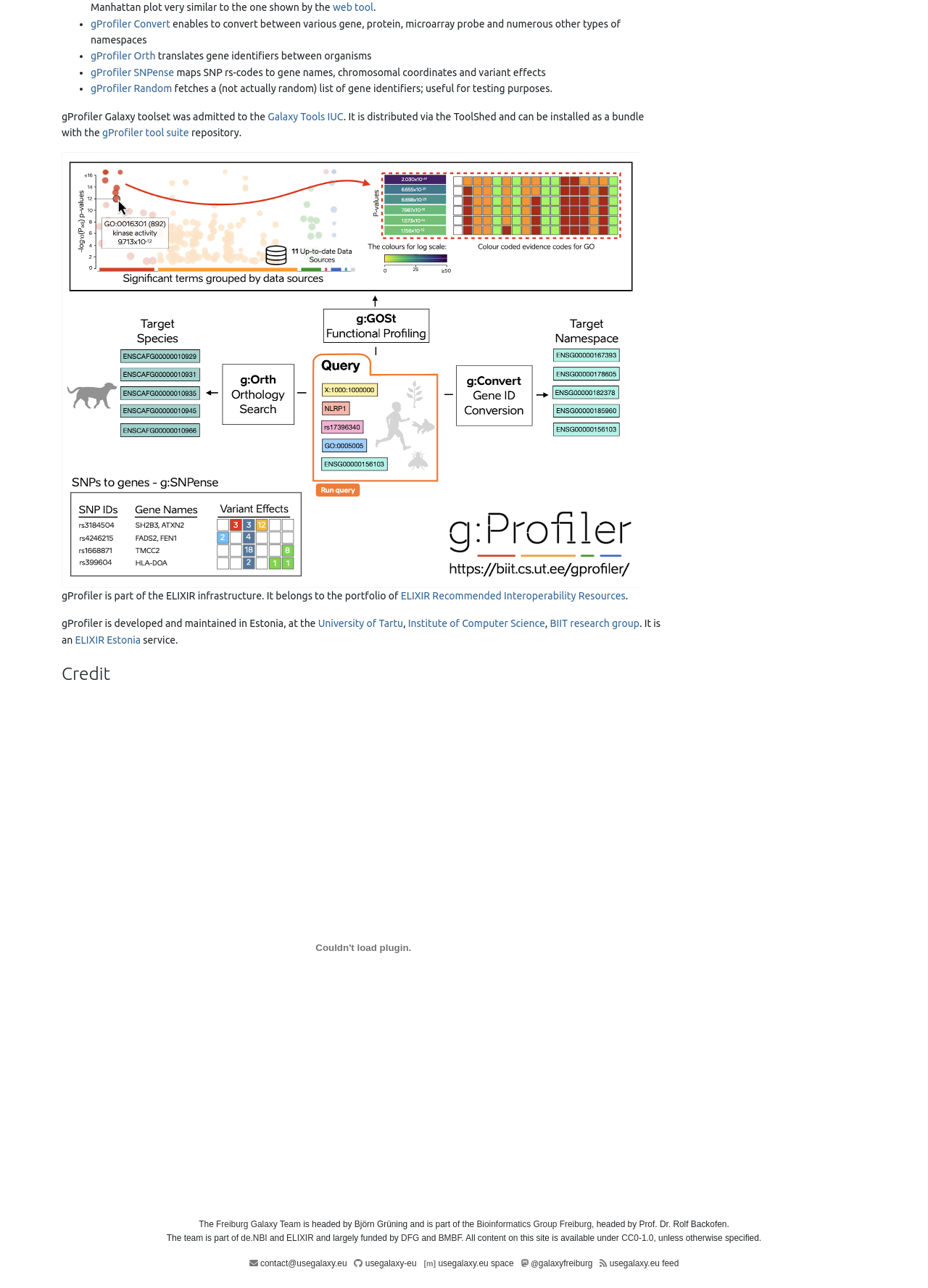Using the element description Bioinformatics Group Freiburg, predict the bounding box coordinates for the UI element. Provide the coordinates in (top-left x, top-left y, bottom-right x, bottom-right y) format with values ranging from 0 to 1.

[0.514, 0.946, 0.638, 0.954]